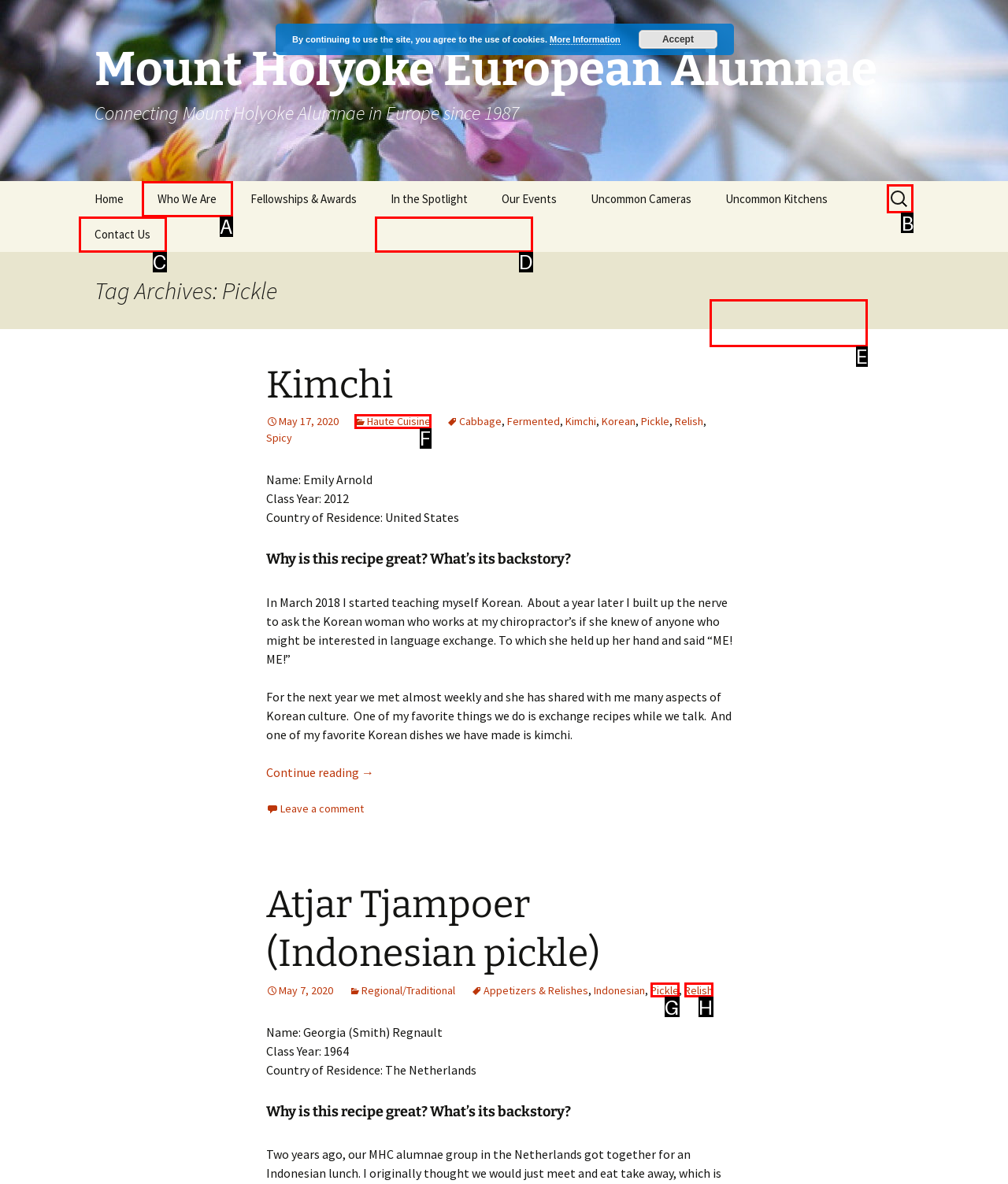Identify the correct option to click in order to accomplish the task: Search for something Provide your answer with the letter of the selected choice.

B